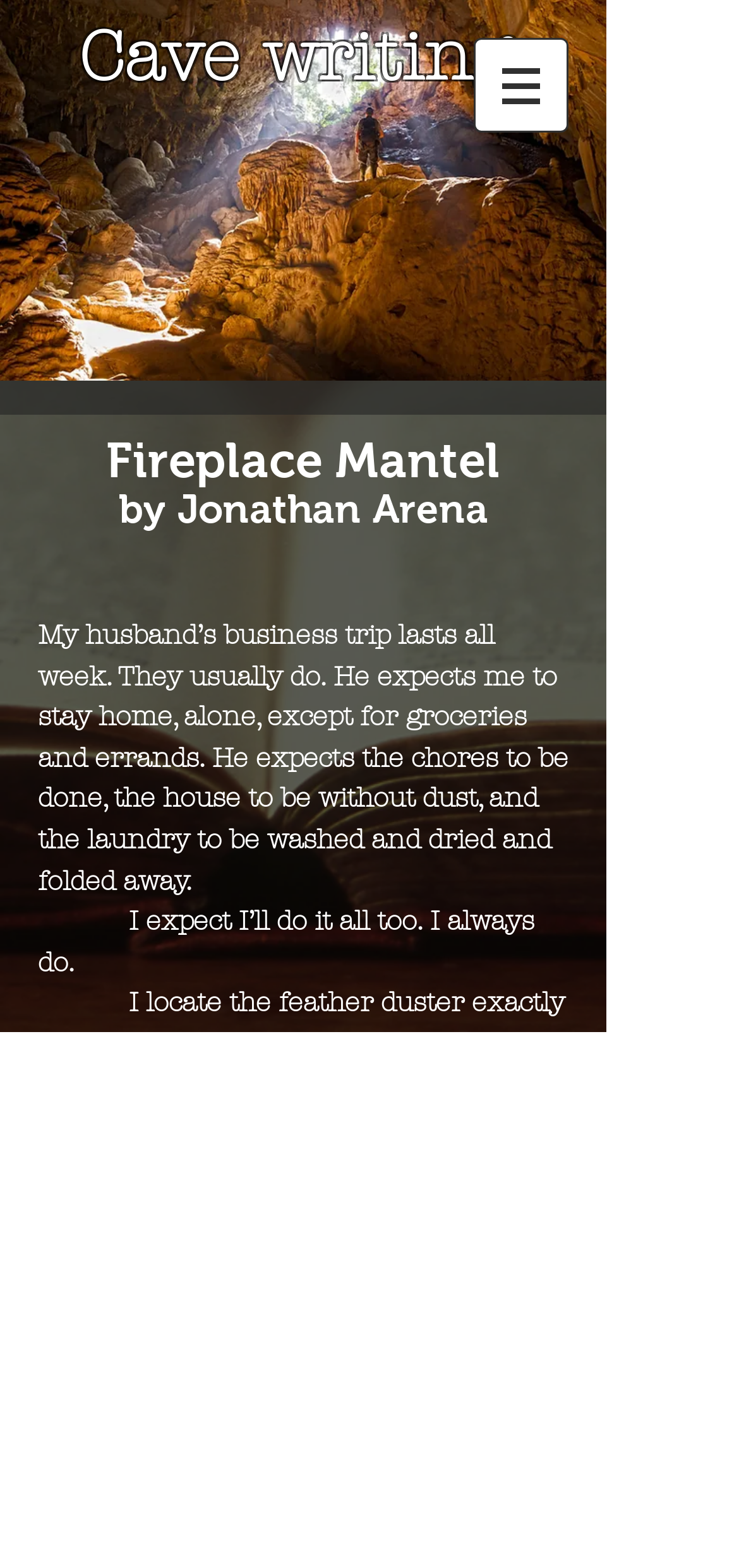What is the narrator doing while the husband is away?
Please provide a single word or phrase in response based on the screenshot.

Doing chores